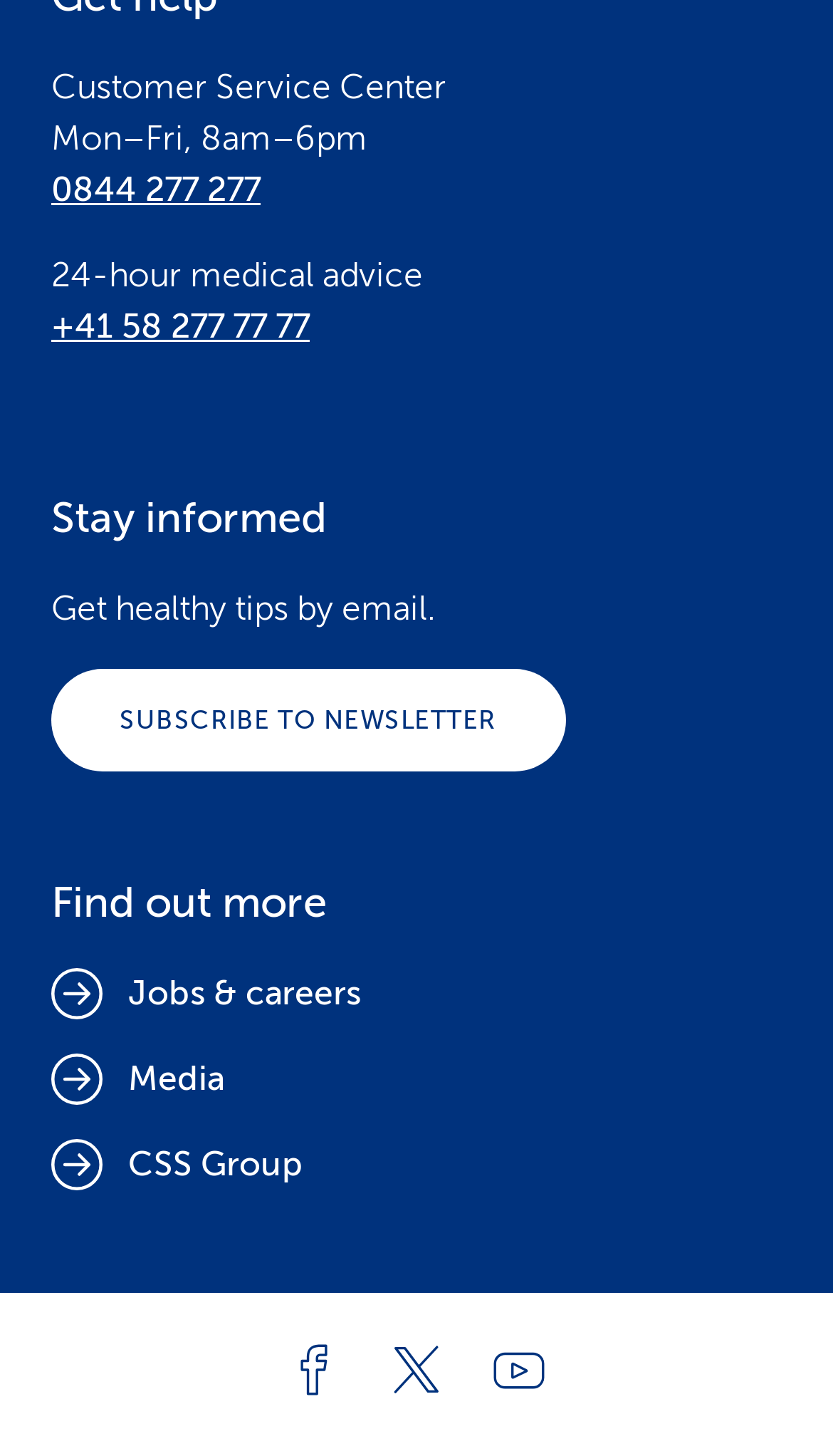Identify the bounding box coordinates necessary to click and complete the given instruction: "Get healthy tips by email".

[0.062, 0.459, 0.678, 0.529]